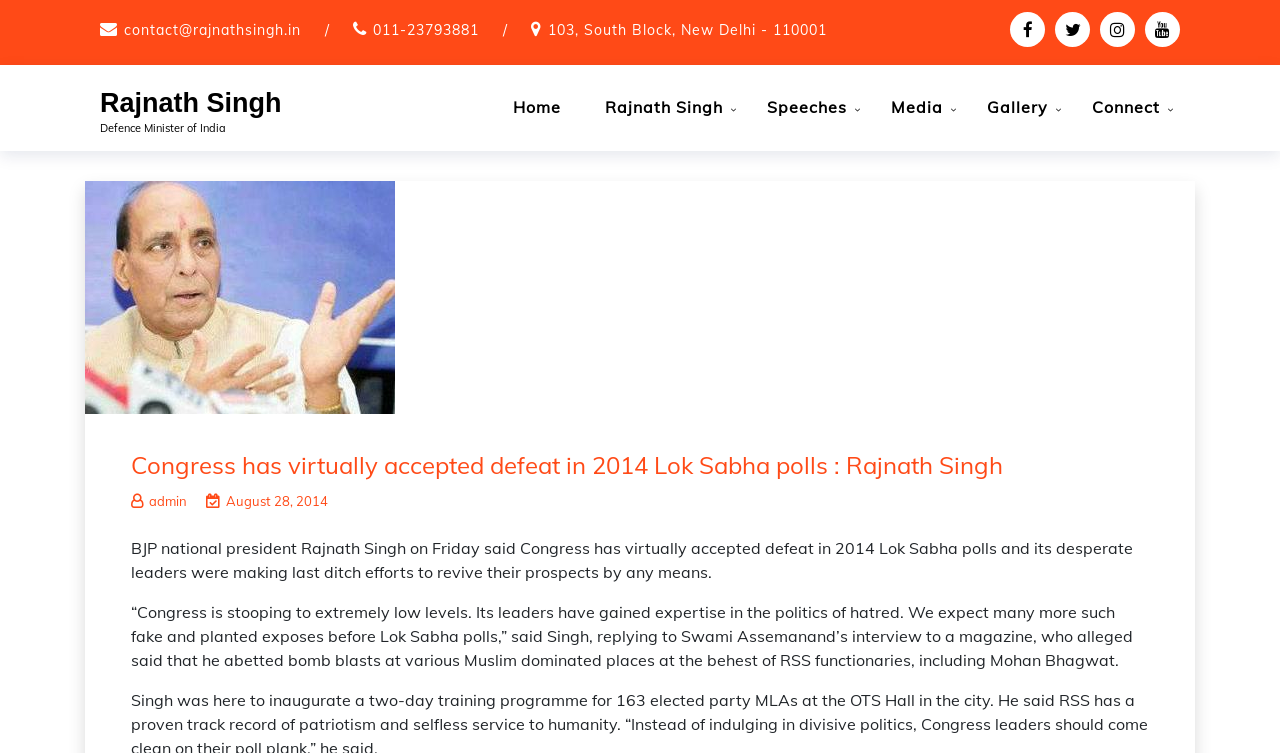Determine the bounding box coordinates of the UI element described by: "Rajnath Singh".

[0.078, 0.117, 0.22, 0.157]